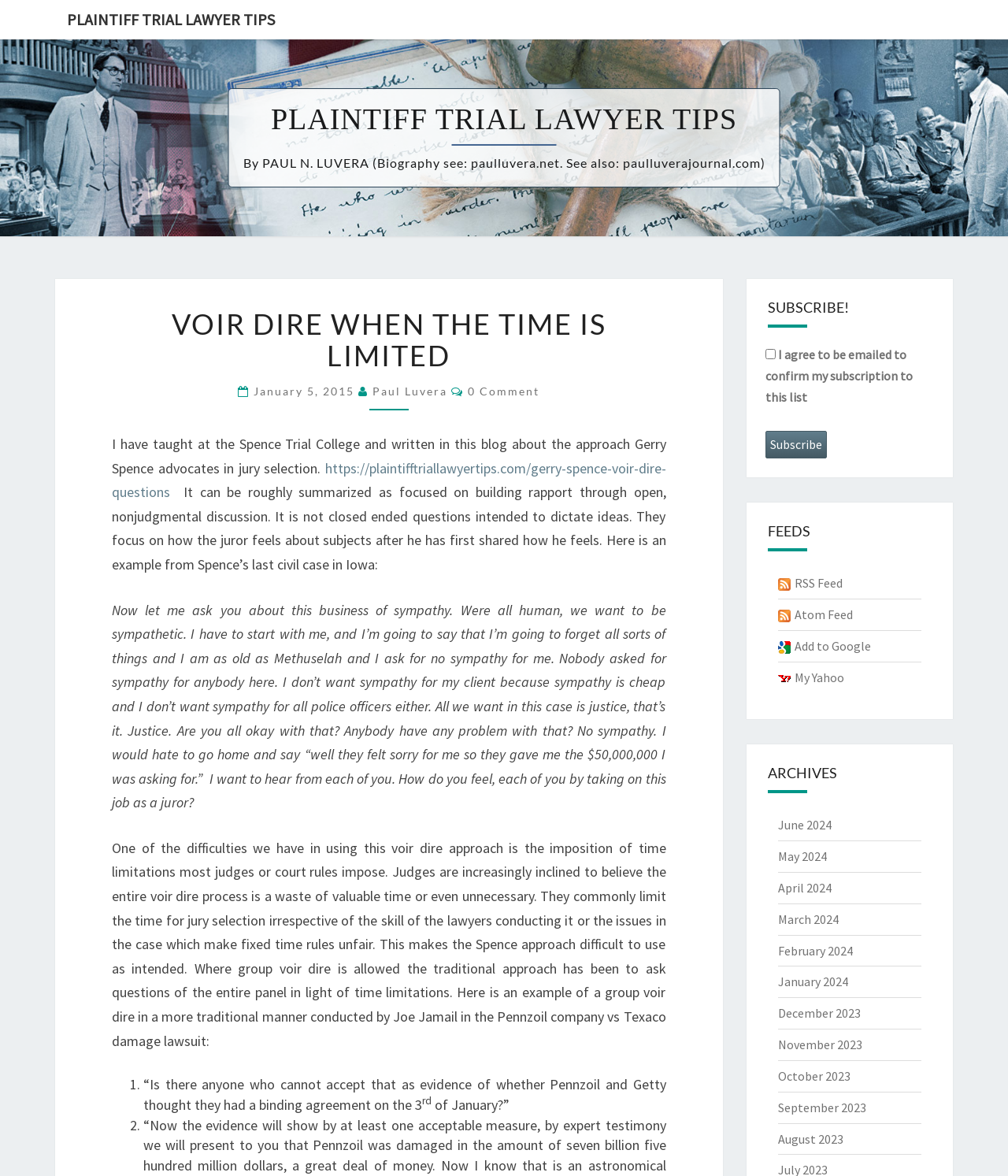Determine the bounding box coordinates of the clickable region to carry out the instruction: "Click the Plaintiff Trial Lawyer Tips link".

[0.055, 0.0, 0.284, 0.033]